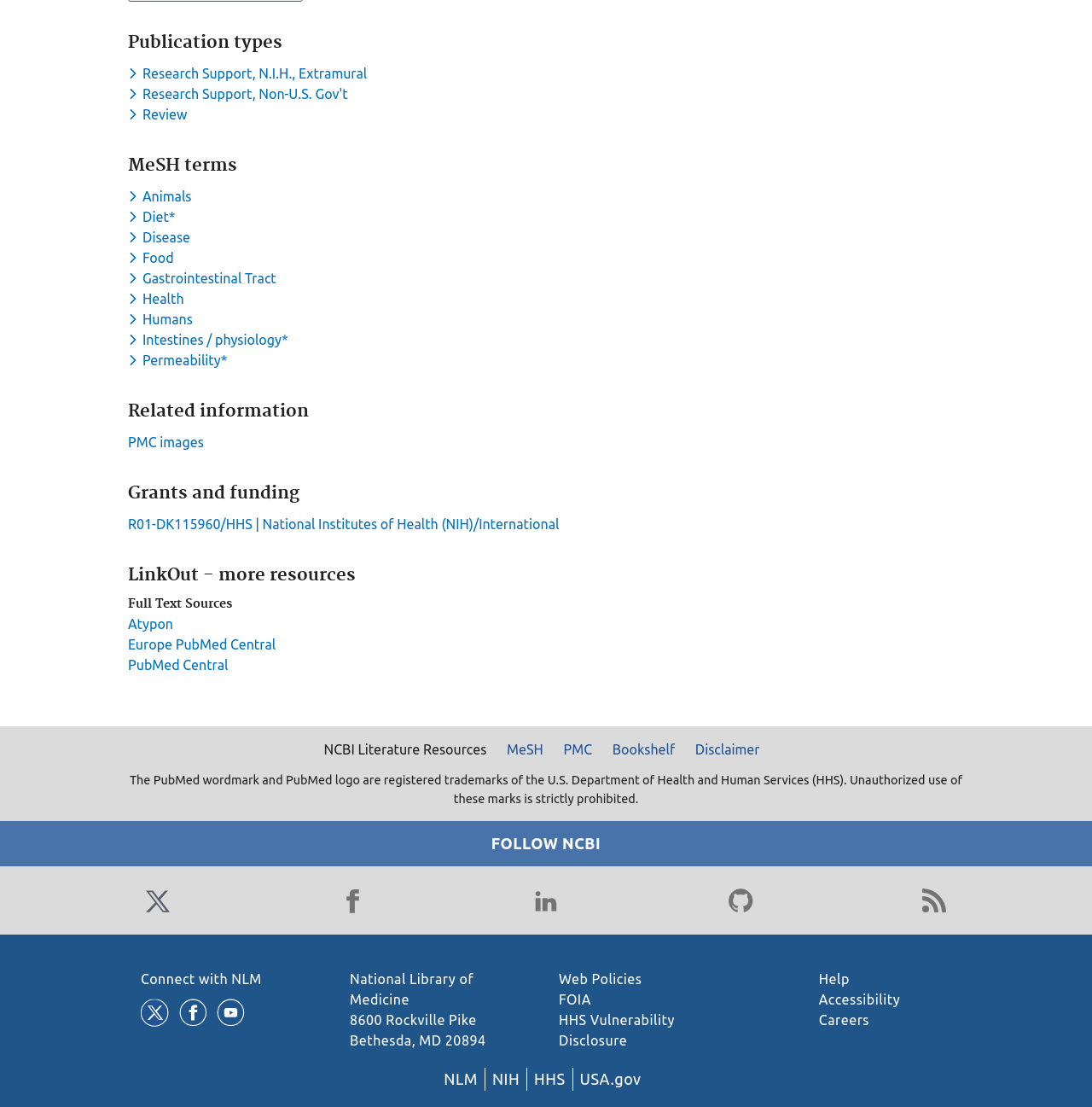Determine the bounding box coordinates of the clickable area required to perform the following instruction: "Visit MeSH". The coordinates should be represented as four float numbers between 0 and 1: [left, top, right, bottom].

[0.456, 0.668, 0.505, 0.686]